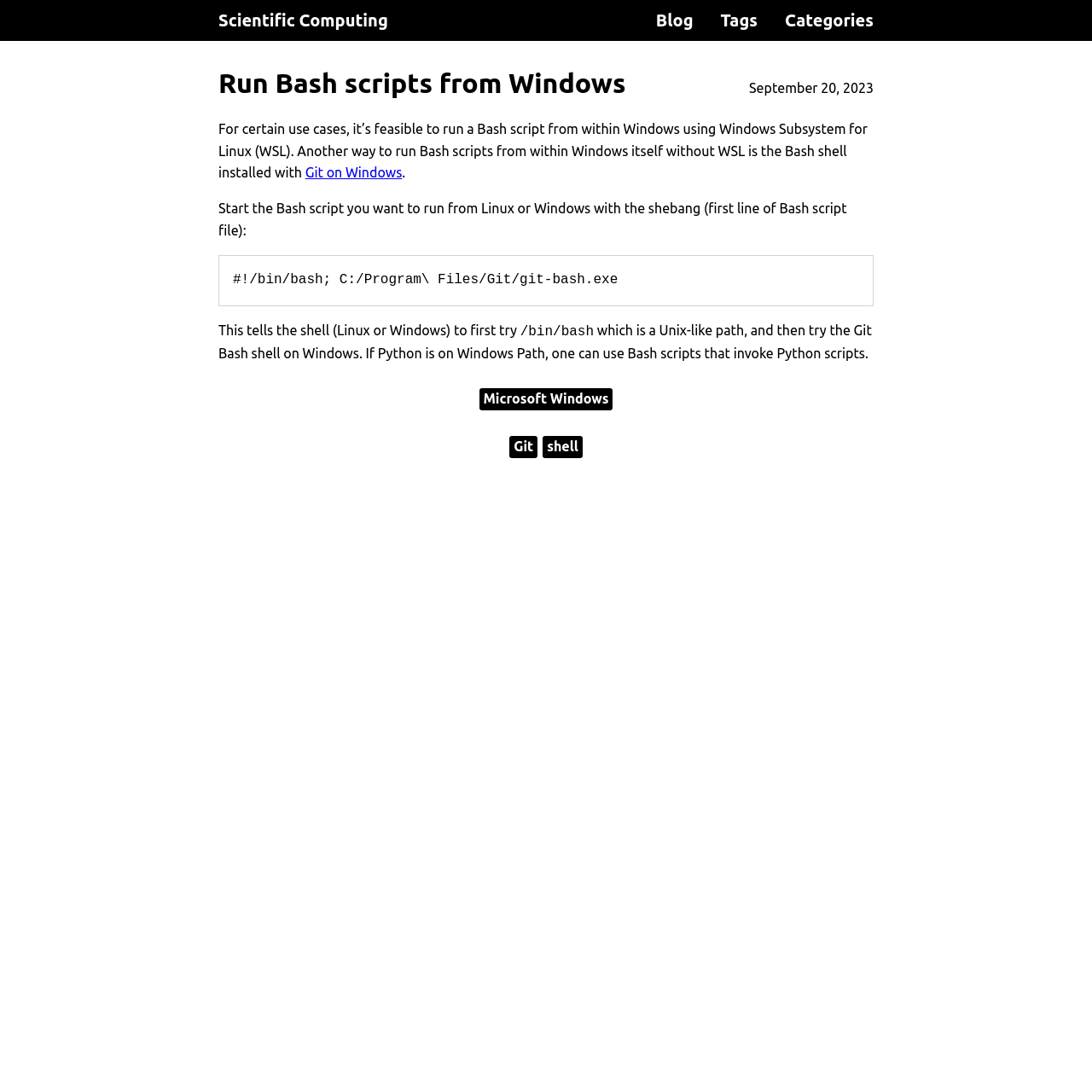Extract the bounding box of the UI element described as: "Scientific Computing".

[0.188, 0.0, 0.368, 0.038]